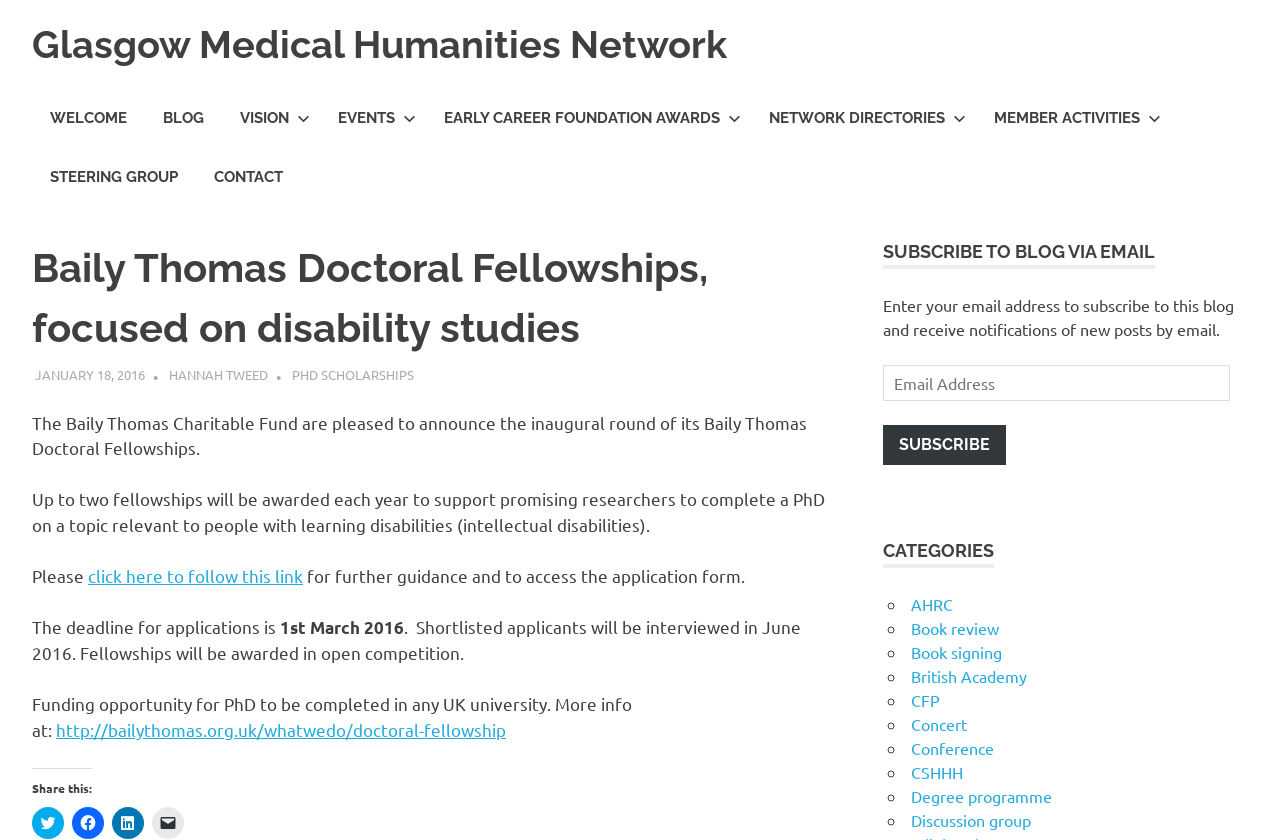Please identify the bounding box coordinates of the area I need to click to accomplish the following instruction: "Share this on Twitter".

[0.025, 0.961, 0.05, 0.999]